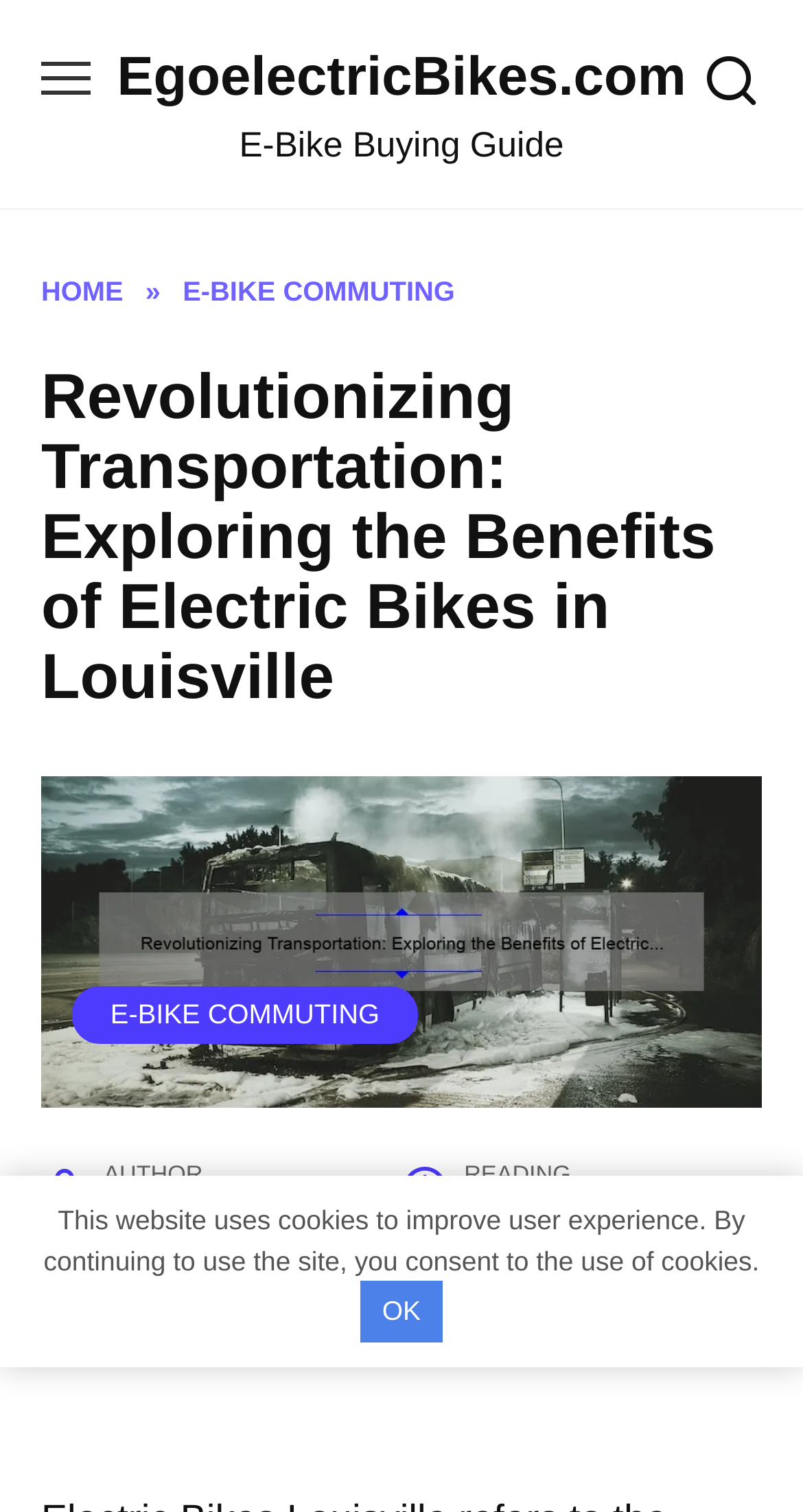What is the name of the website linked at the top of the page?
Give a thorough and detailed response to the question.

I found the linked website by looking at the top of the page, where it says 'EgoelectricBikes.com'.